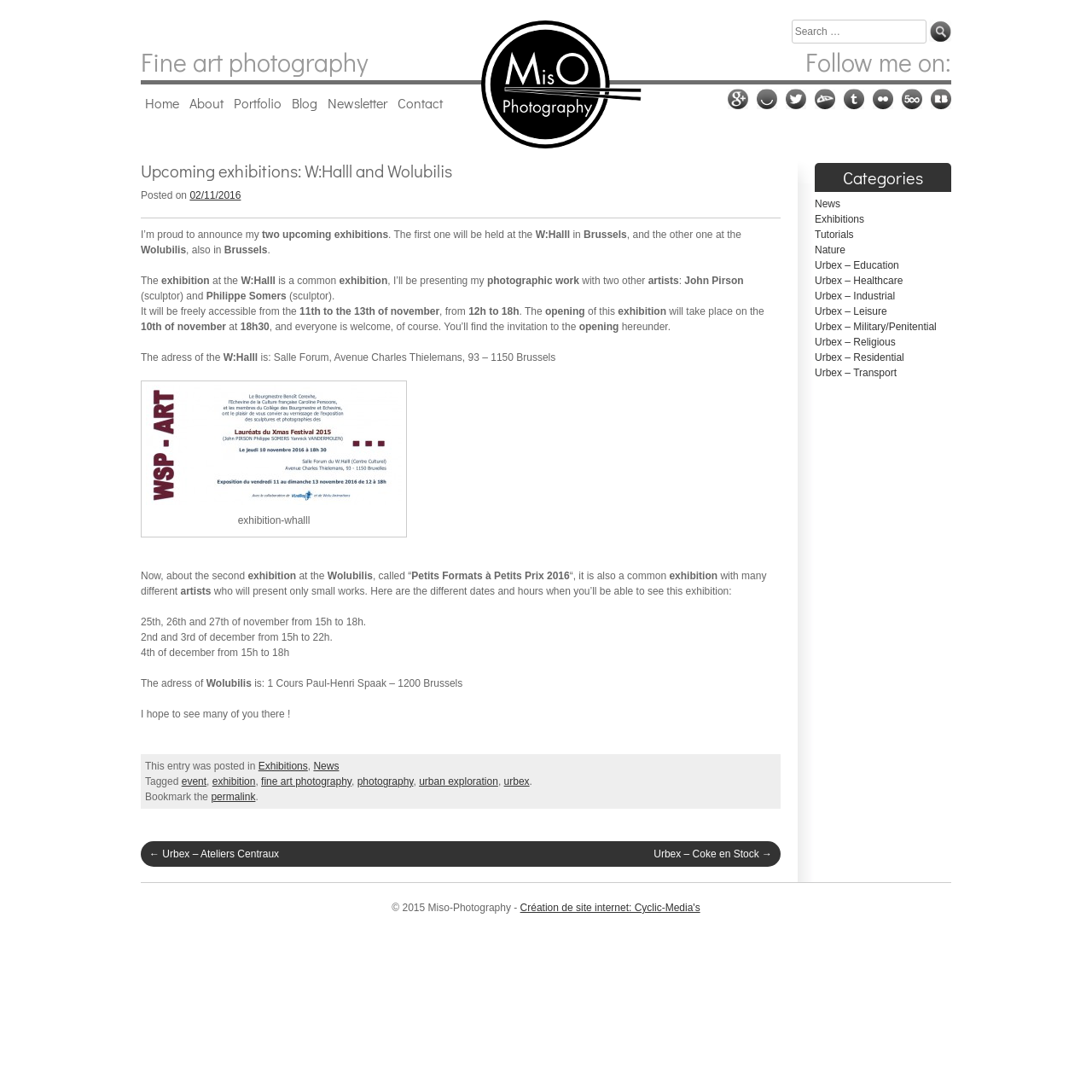Could you highlight the region that needs to be clicked to execute the instruction: "Visit the homepage"?

[0.129, 0.077, 0.168, 0.112]